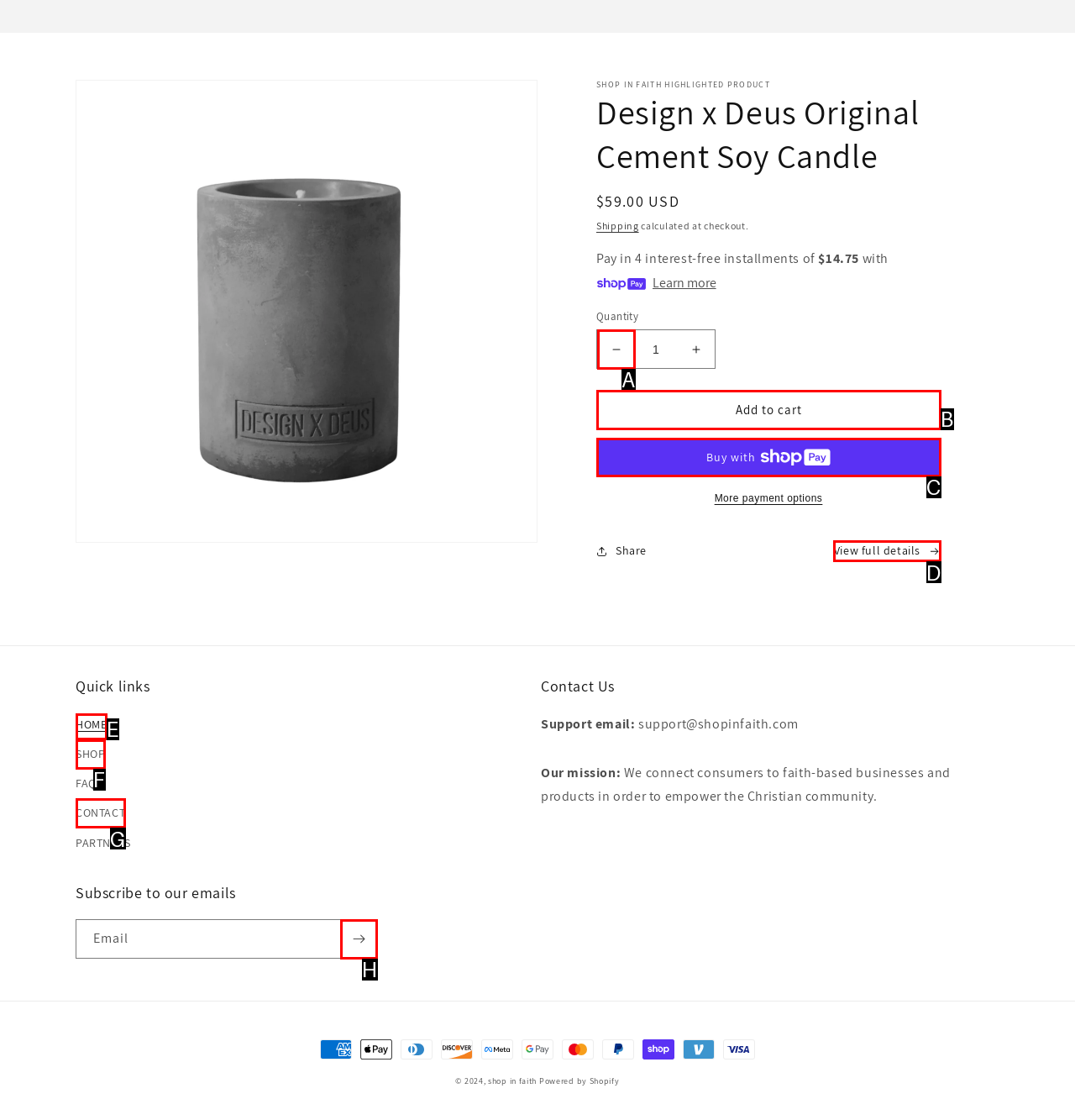Select the letter of the HTML element that best fits the description: Buy now with ShopPayBuy with
Answer with the corresponding letter from the provided choices.

C